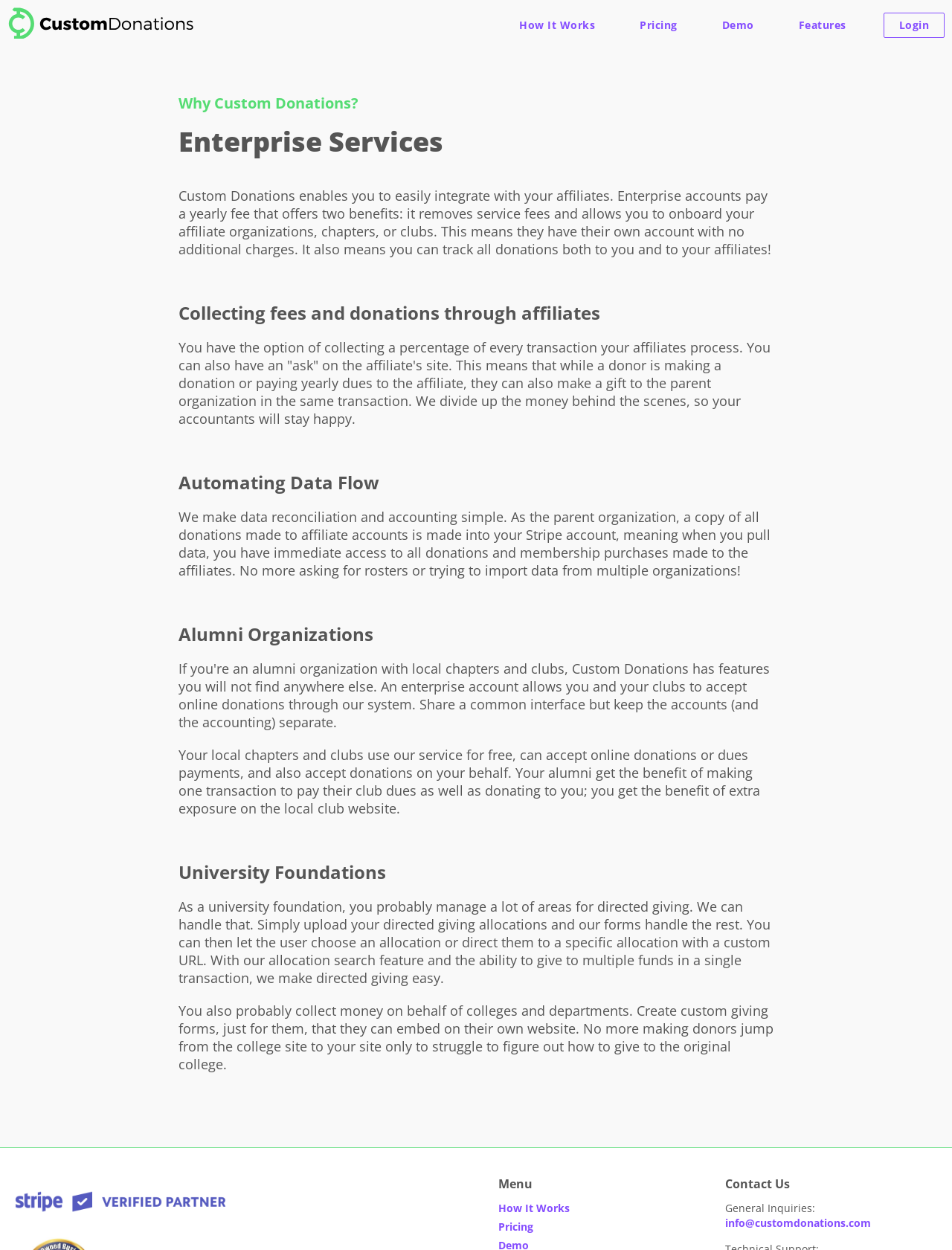What is the purpose of Custom Donations?
Could you answer the question with a detailed and thorough explanation?

Based on the webpage, Custom Donations is a cloud-based donation form service that enables nonprofits to accept online donations easily, economically, and securely. It is perfect for small and large nonprofits, independent schools, foundations, and alumni organizations.